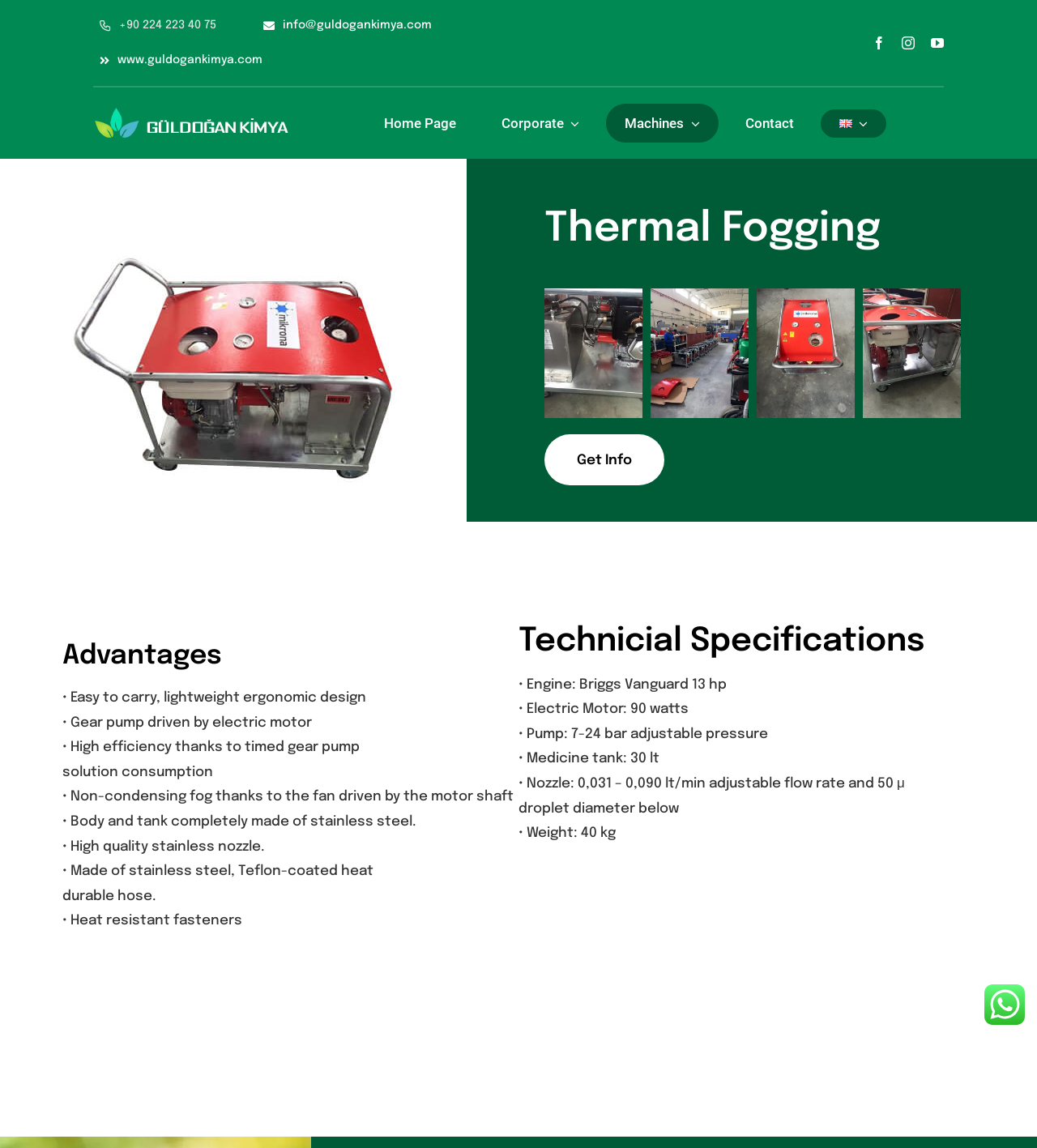Identify the bounding box coordinates of the section to be clicked to complete the task described by the following instruction: "Contact us". The coordinates should be four float numbers between 0 and 1, formatted as [left, top, right, bottom].

[0.701, 0.09, 0.783, 0.124]